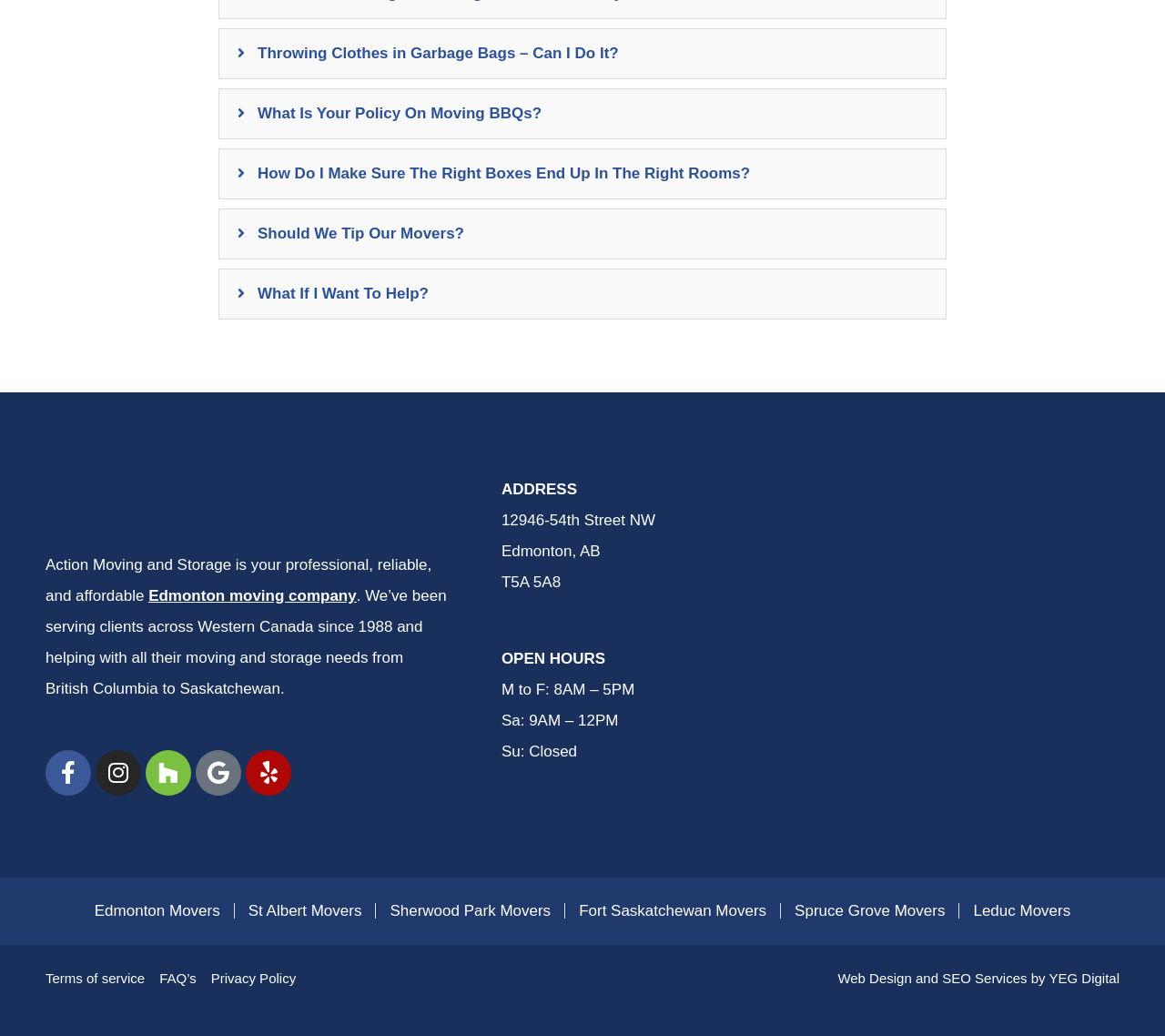Give a one-word or short-phrase answer to the following question: 
What services does the moving company provide?

Moving and storage